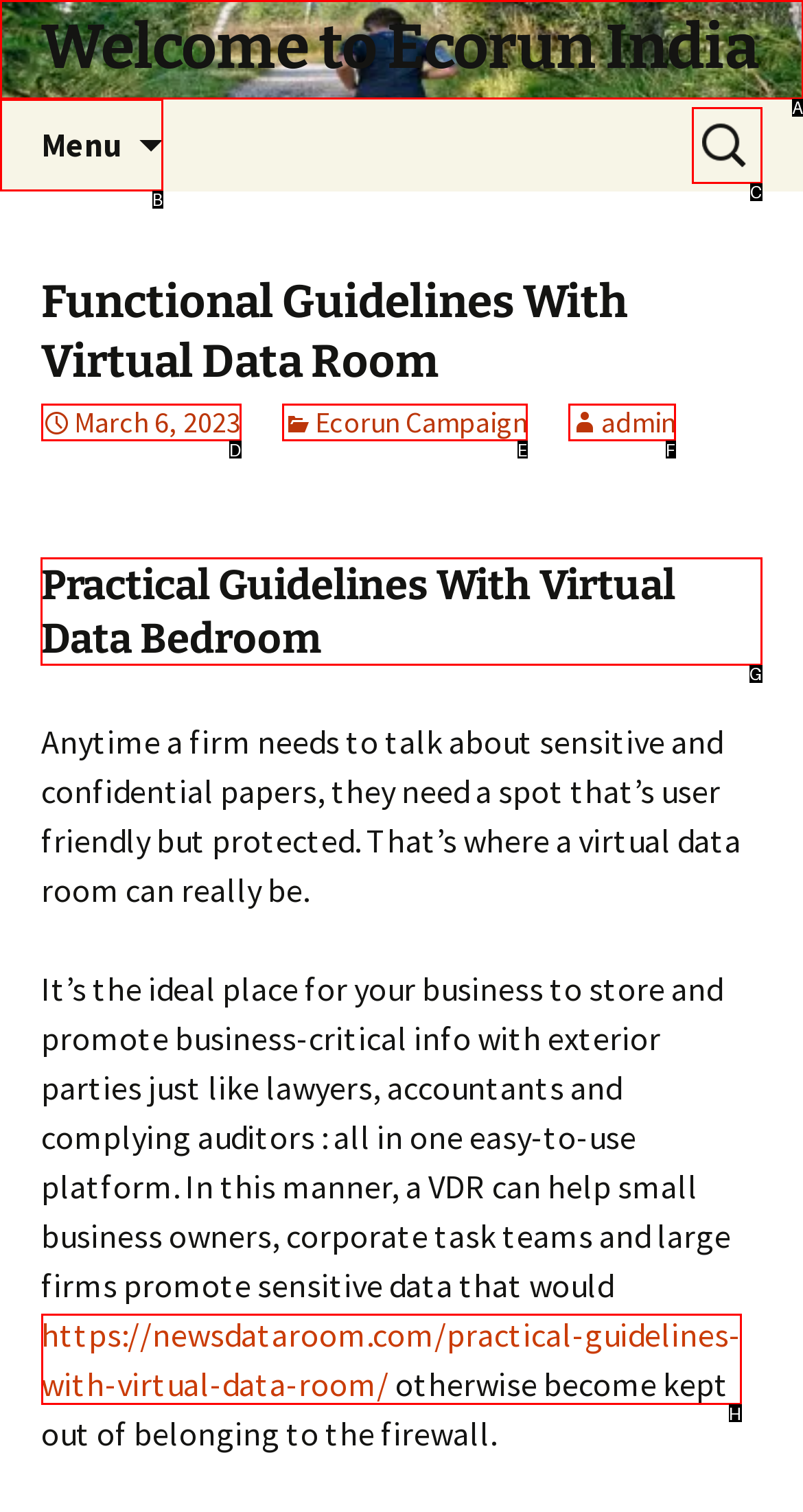Please indicate which HTML element should be clicked to fulfill the following task: Read the article about practical guidelines with virtual data room. Provide the letter of the selected option.

G